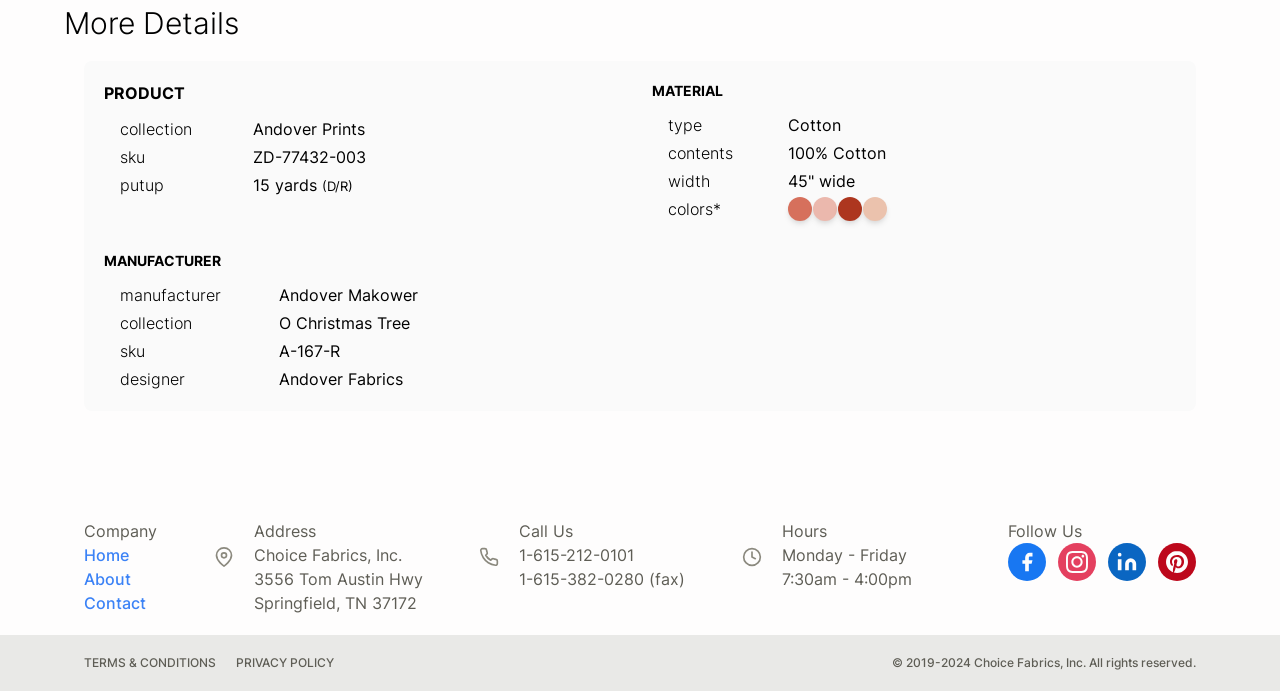Find and specify the bounding box coordinates that correspond to the clickable region for the instruction: "click on the 'Home' link".

[0.066, 0.786, 0.123, 0.821]